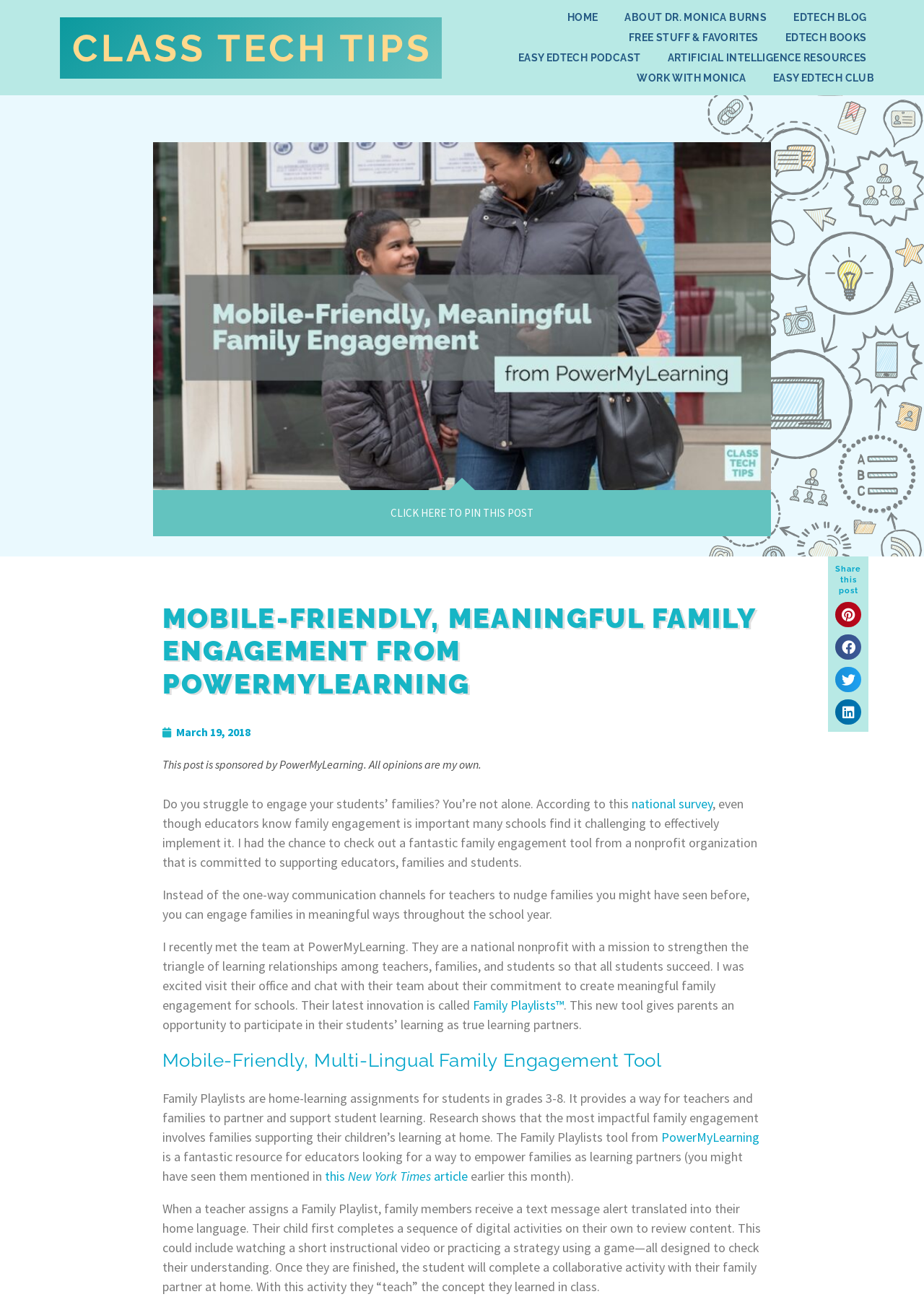What is the purpose of Family Playlists?
Utilize the image to construct a detailed and well-explained answer.

Family Playlists are home-learning assignments for students in grades 3-8, providing a way for teachers and families to partner and support student learning, which is the most impactful family engagement according to research.